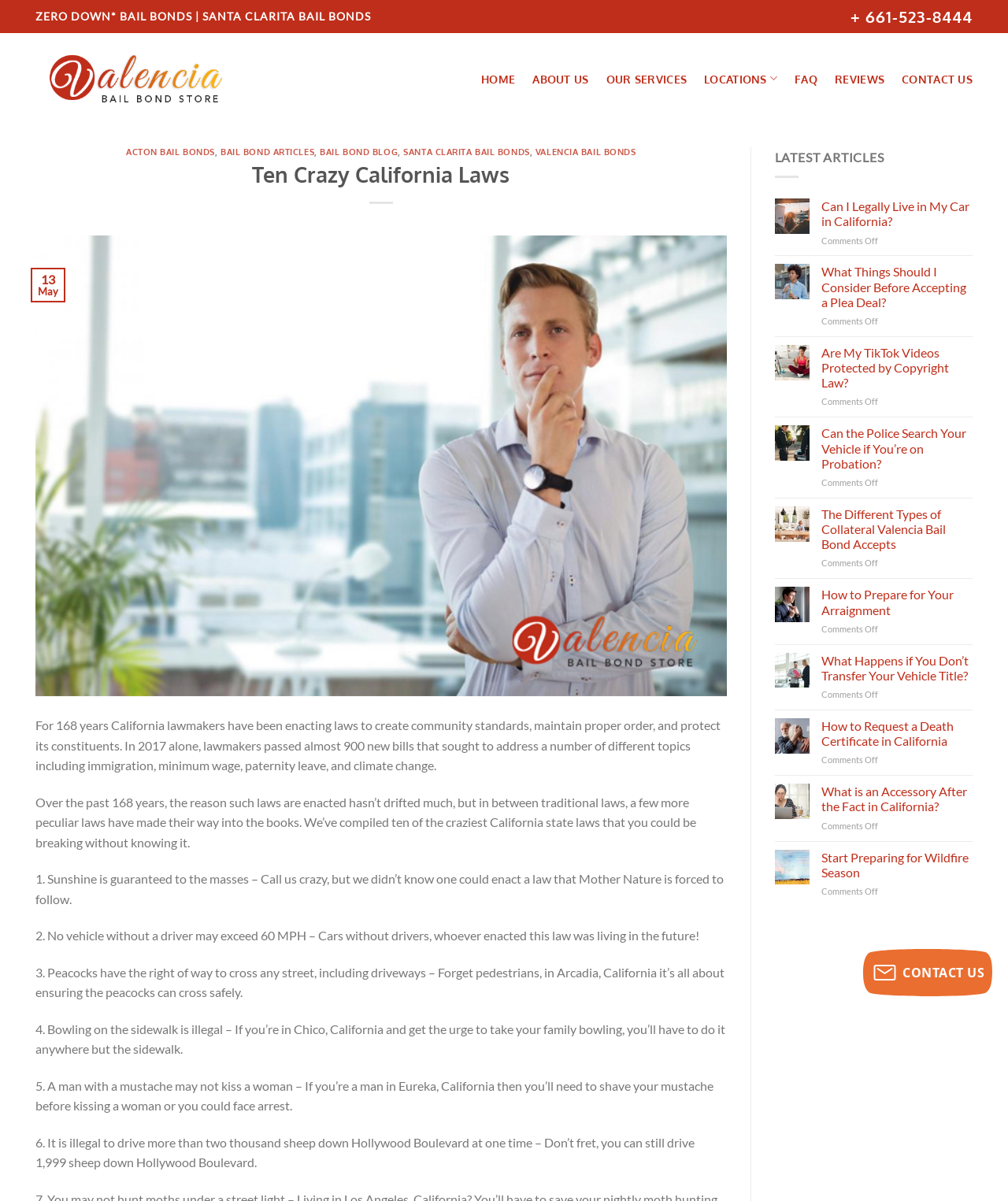Could you provide the bounding box coordinates for the portion of the screen to click to complete this instruction: "View the 'Ten Crazy California Laws' article"?

[0.054, 0.134, 0.702, 0.157]